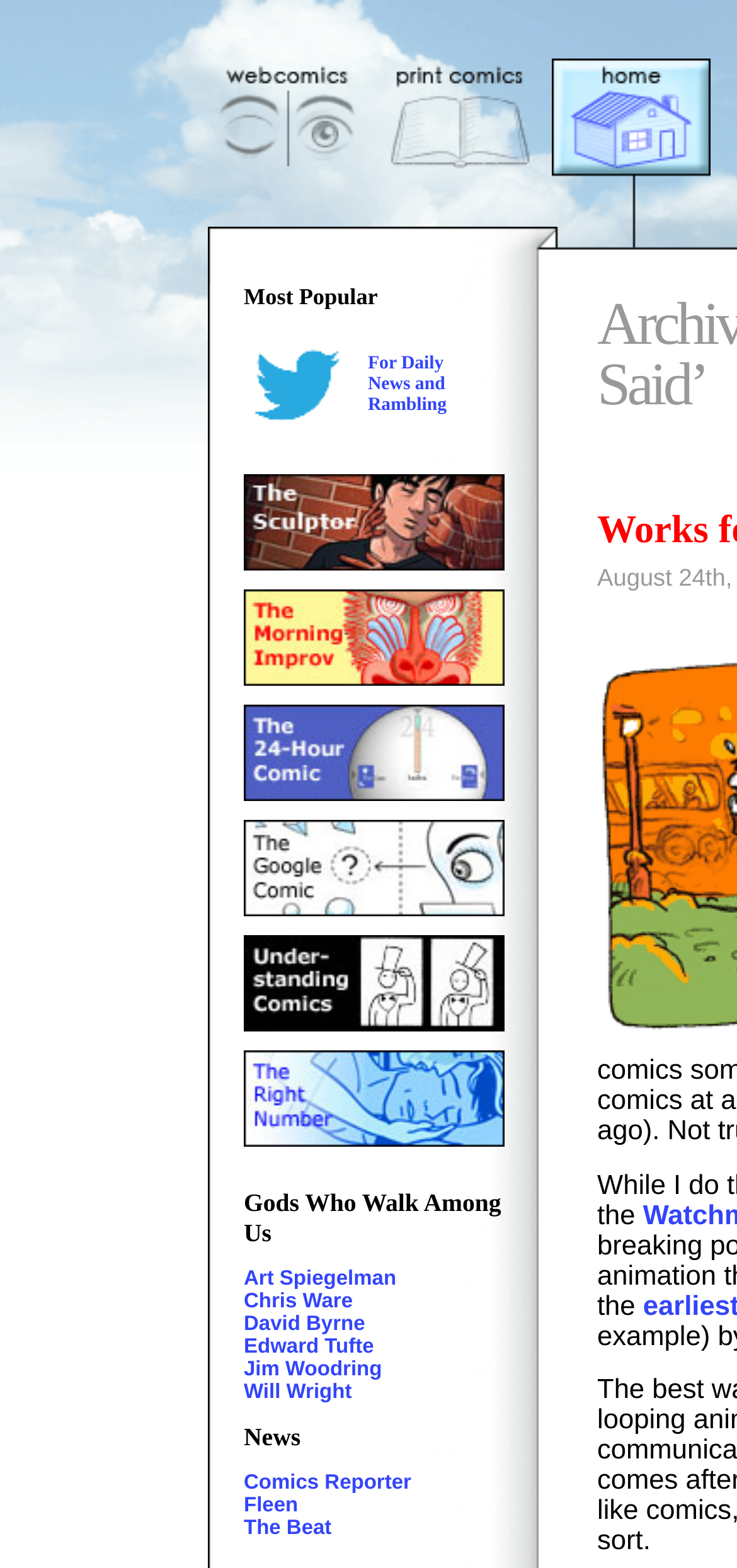Determine the bounding box coordinates of the element's region needed to click to follow the instruction: "visit the Comics Reporter website". Provide these coordinates as four float numbers between 0 and 1, formatted as [left, top, right, bottom].

[0.331, 0.939, 0.558, 0.953]